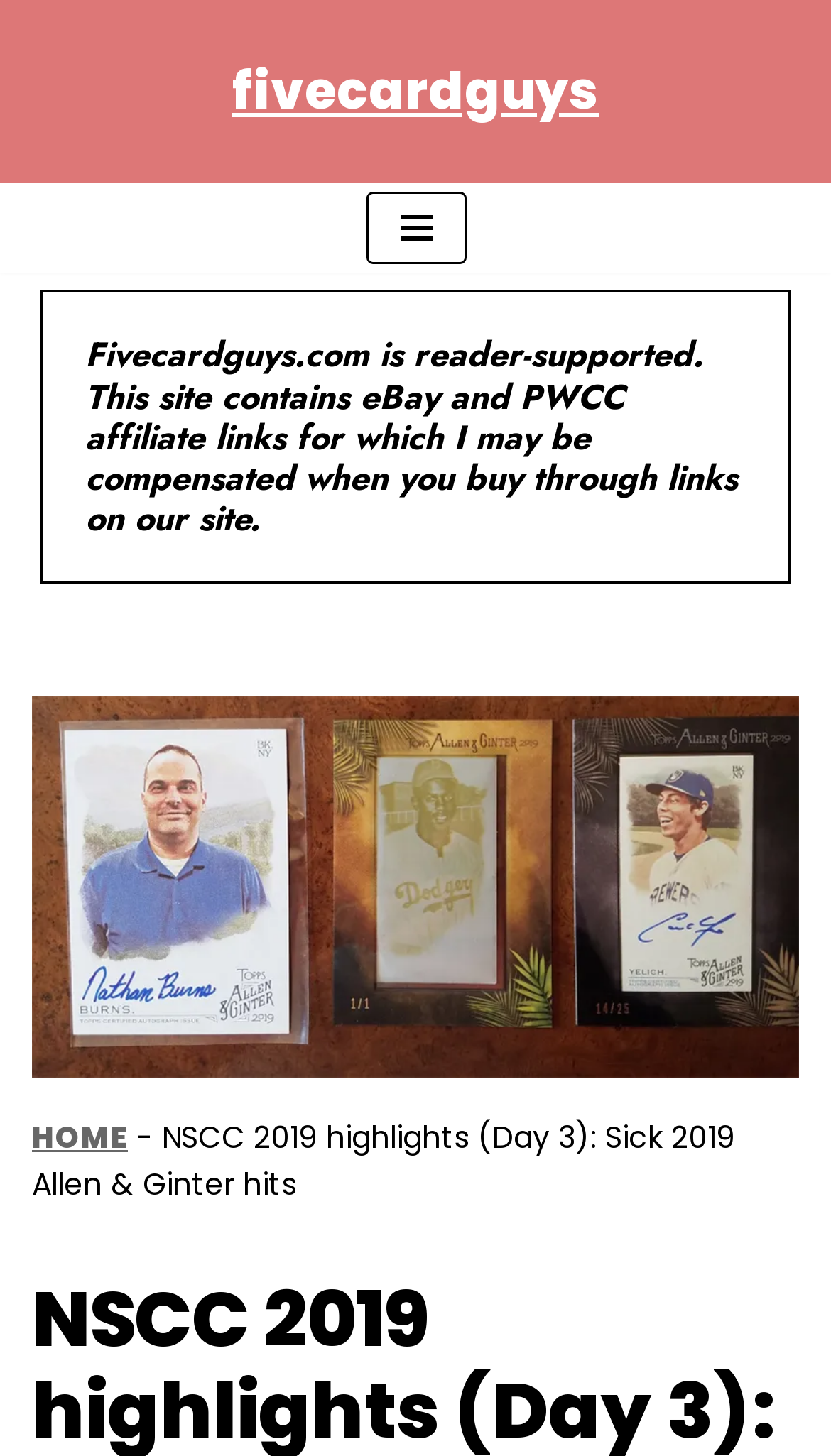Determine the bounding box for the HTML element described here: "fivecardguys". The coordinates should be given as [left, top, right, bottom] with each number being a float between 0 and 1.

[0.279, 0.035, 0.721, 0.091]